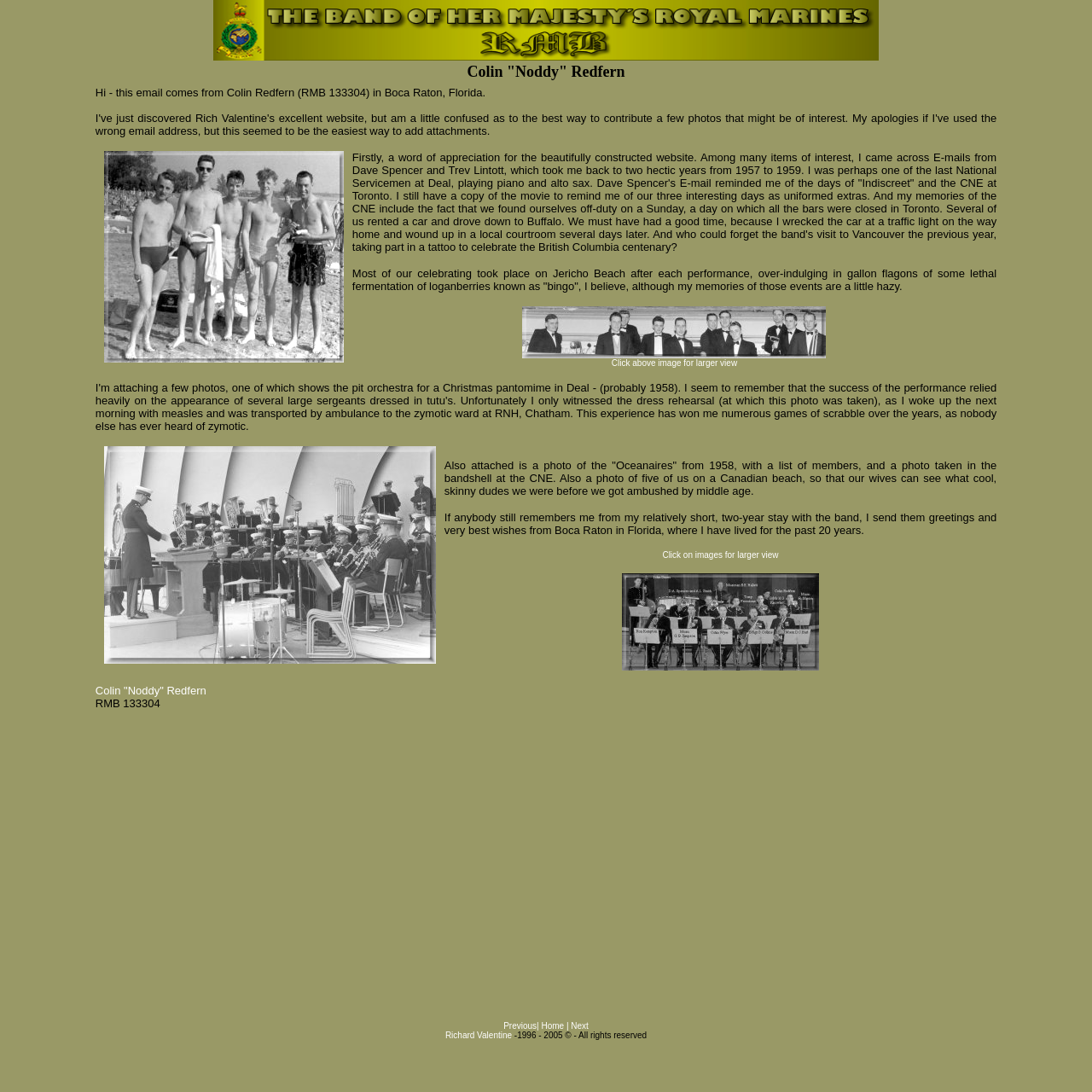Determine the bounding box coordinates of the UI element that matches the following description: "Colin "Noddy" Redfern". The coordinates should be four float numbers between 0 and 1 in the format [left, top, right, bottom].

[0.087, 0.627, 0.189, 0.638]